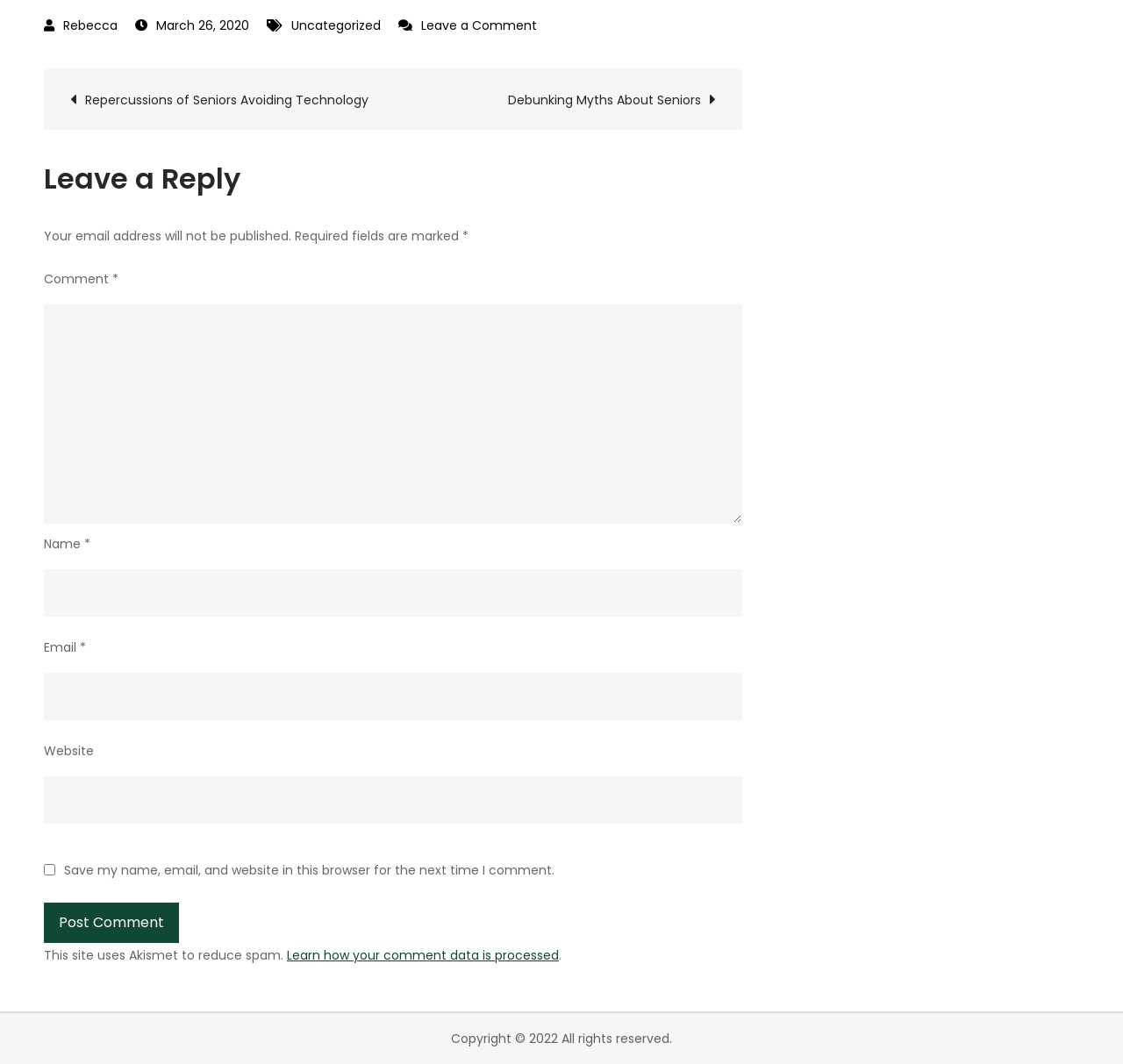Respond with a single word or phrase to the following question: How many fields are required in the comment form?

3